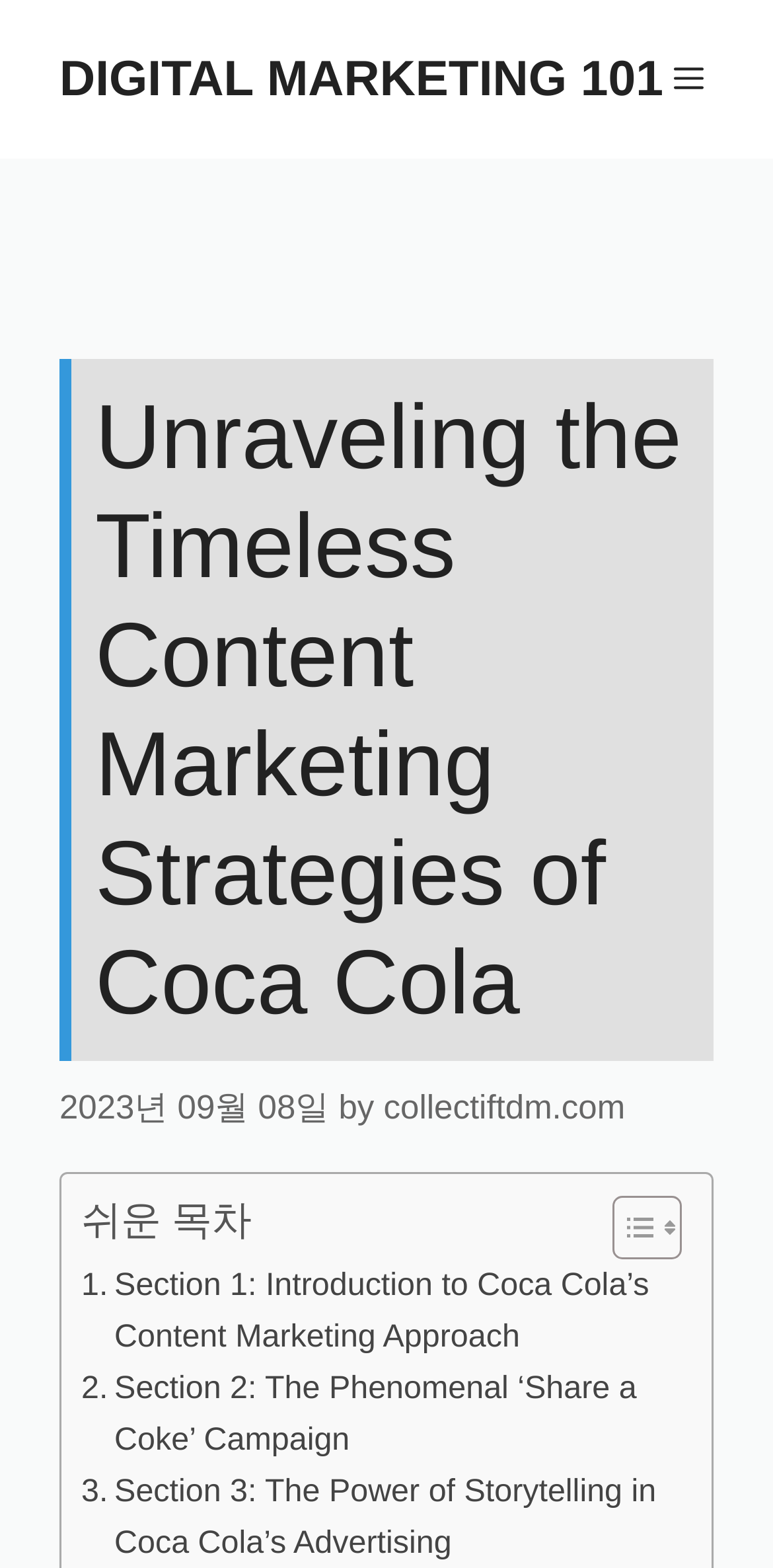Determine which piece of text is the heading of the webpage and provide it.

Unraveling the Timeless Content Marketing Strategies of Coca Cola